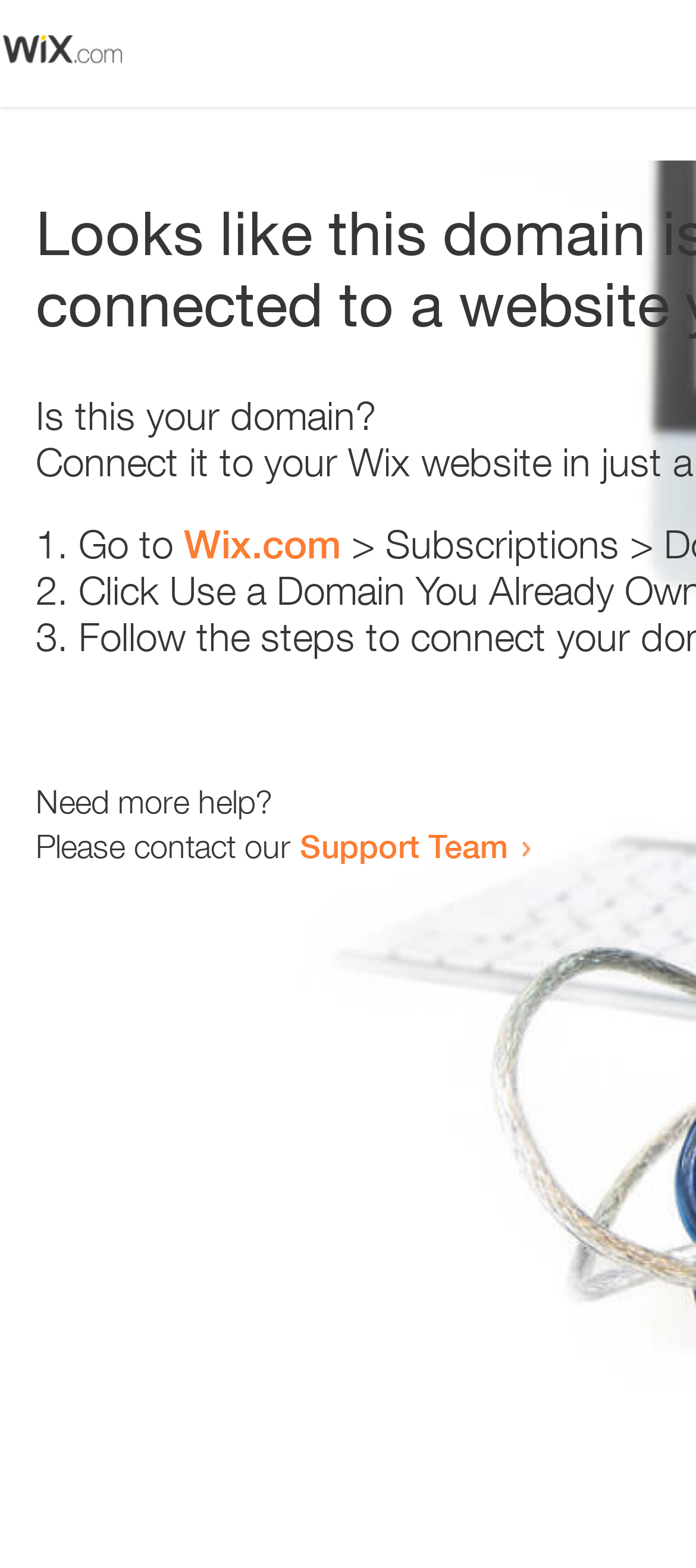What is the text above the list? Based on the screenshot, please respond with a single word or phrase.

Is this your domain?